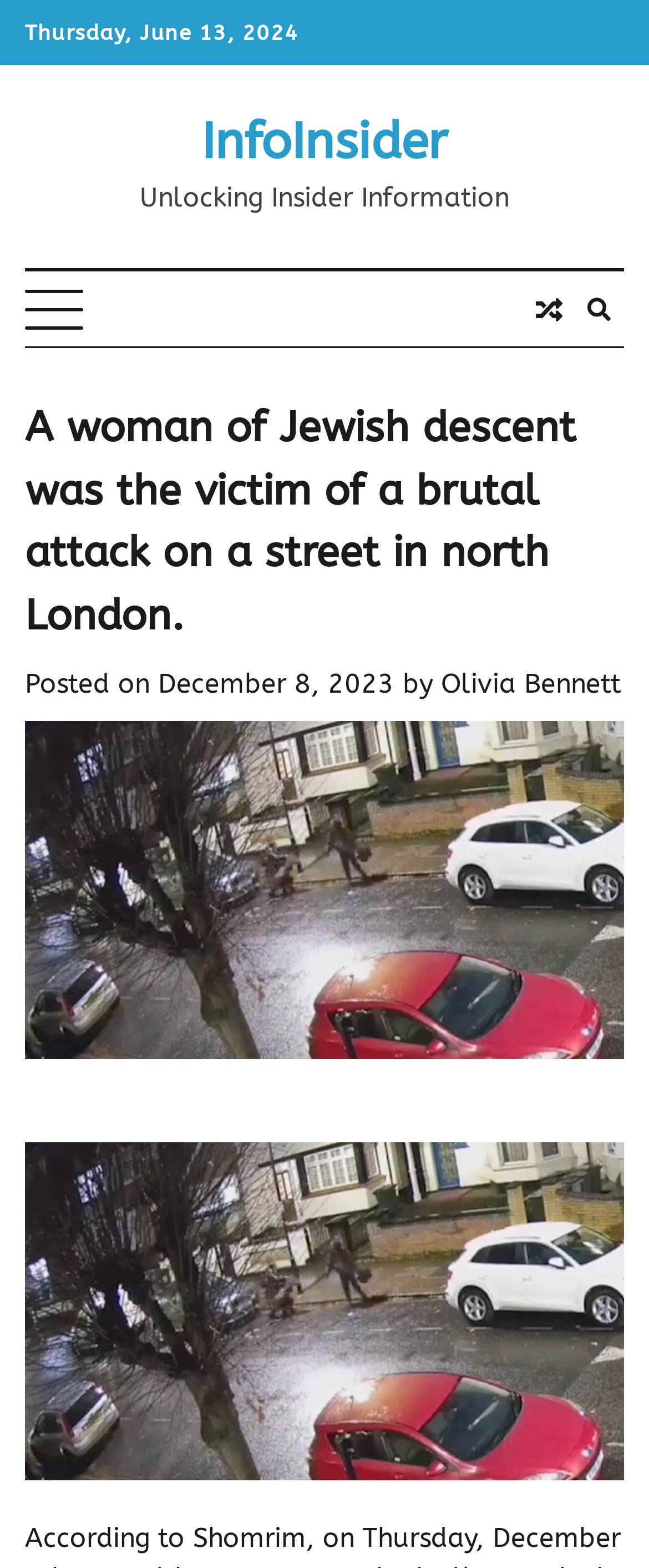What is the author of the article?
From the image, respond with a single word or phrase.

Olivia Bennett